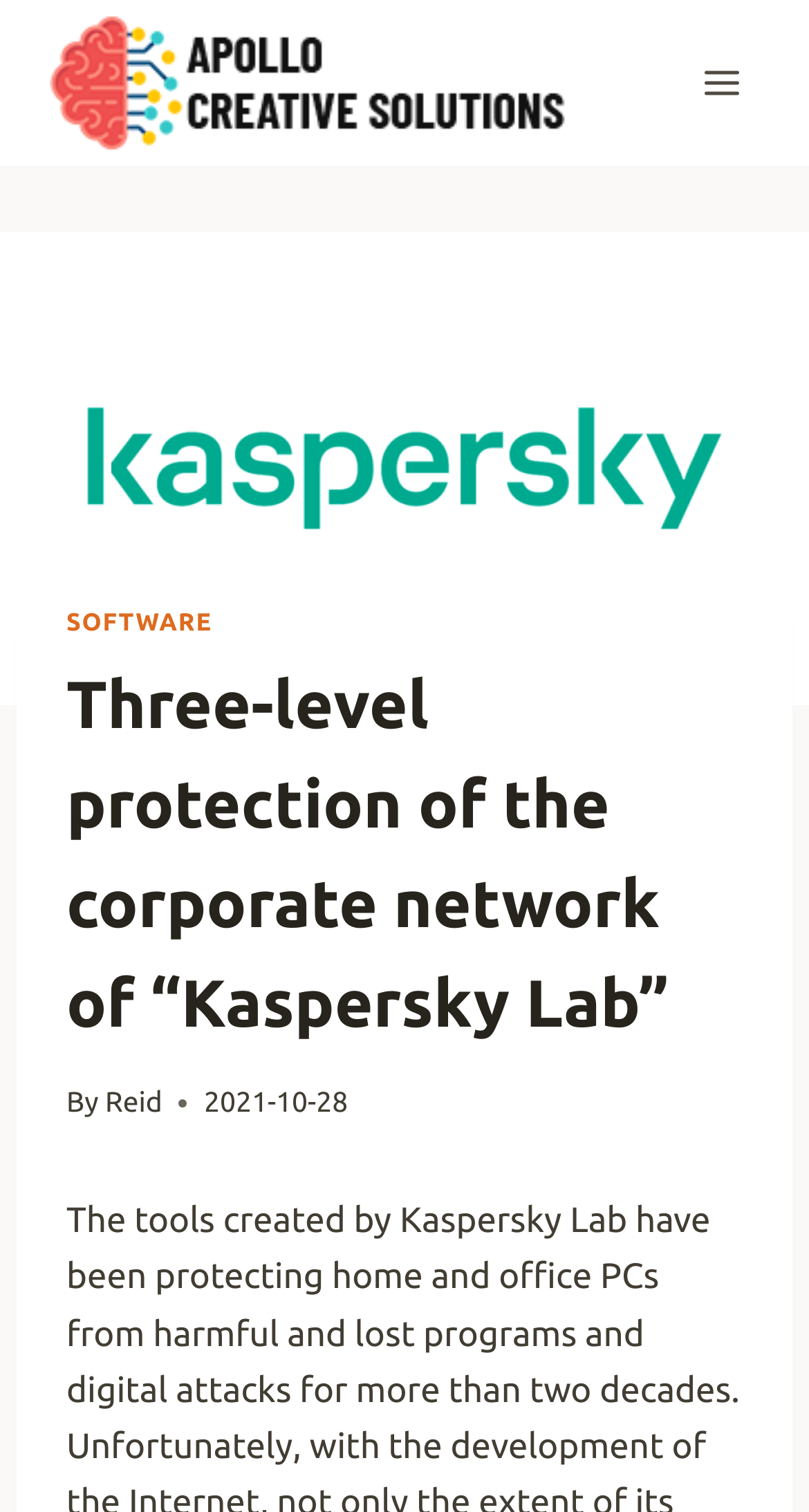Look at the image and give a detailed response to the following question: What is the date of the article?

The date of the article can be found at the bottom of the webpage, inside a time element, which is '2021-10-28'.